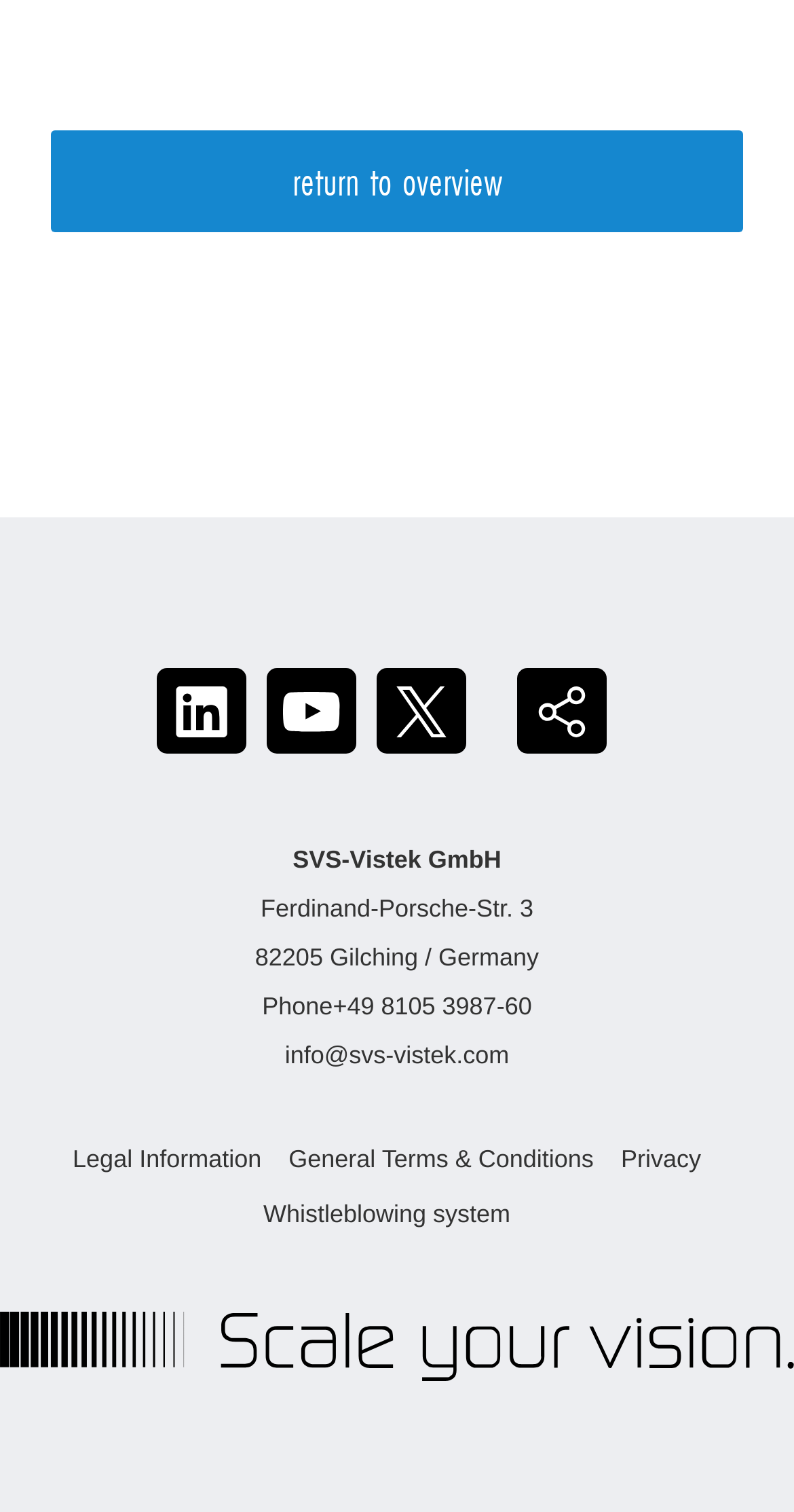Please locate the bounding box coordinates for the element that should be clicked to achieve the following instruction: "send an email to info@svs-vistek.com". Ensure the coordinates are given as four float numbers between 0 and 1, i.e., [left, top, right, bottom].

[0.359, 0.688, 0.641, 0.707]